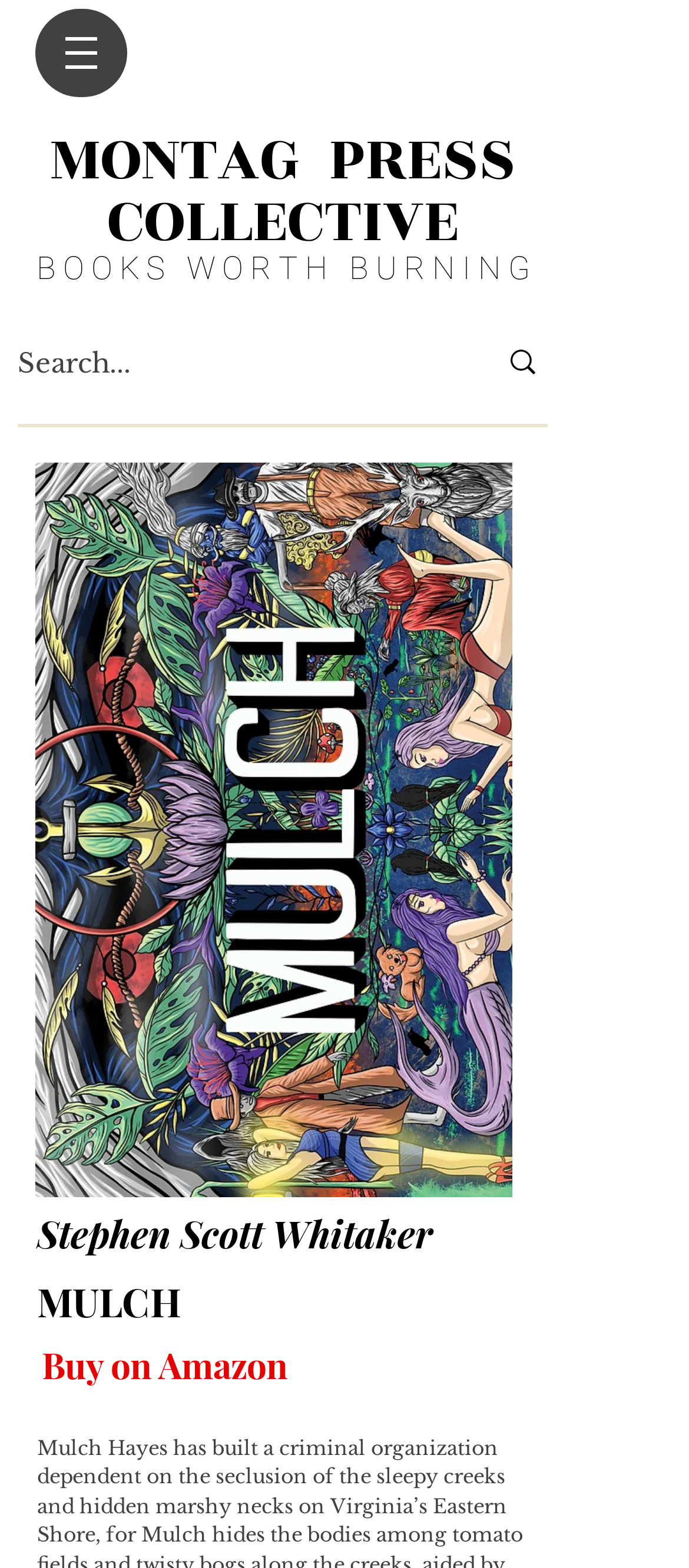What is the name of the book?
Please provide a comprehensive answer based on the details in the screenshot.

I found the answer by looking at the headings on the webpage. The heading 'MULCH' is located at the bottom of the page, and it seems to be the title of the book.